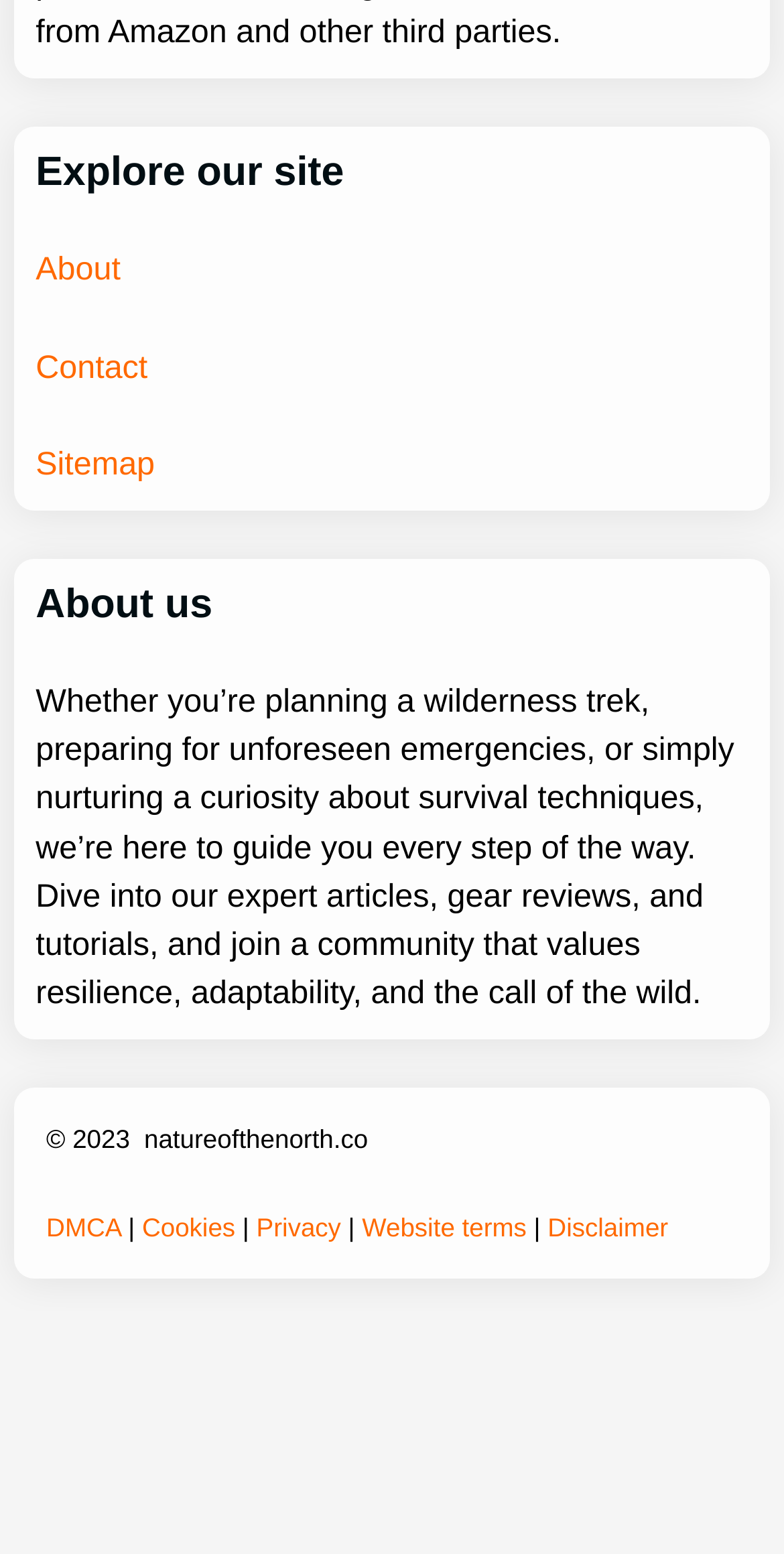Locate the bounding box coordinates of the element that should be clicked to execute the following instruction: "Read about us".

[0.046, 0.373, 0.954, 0.405]